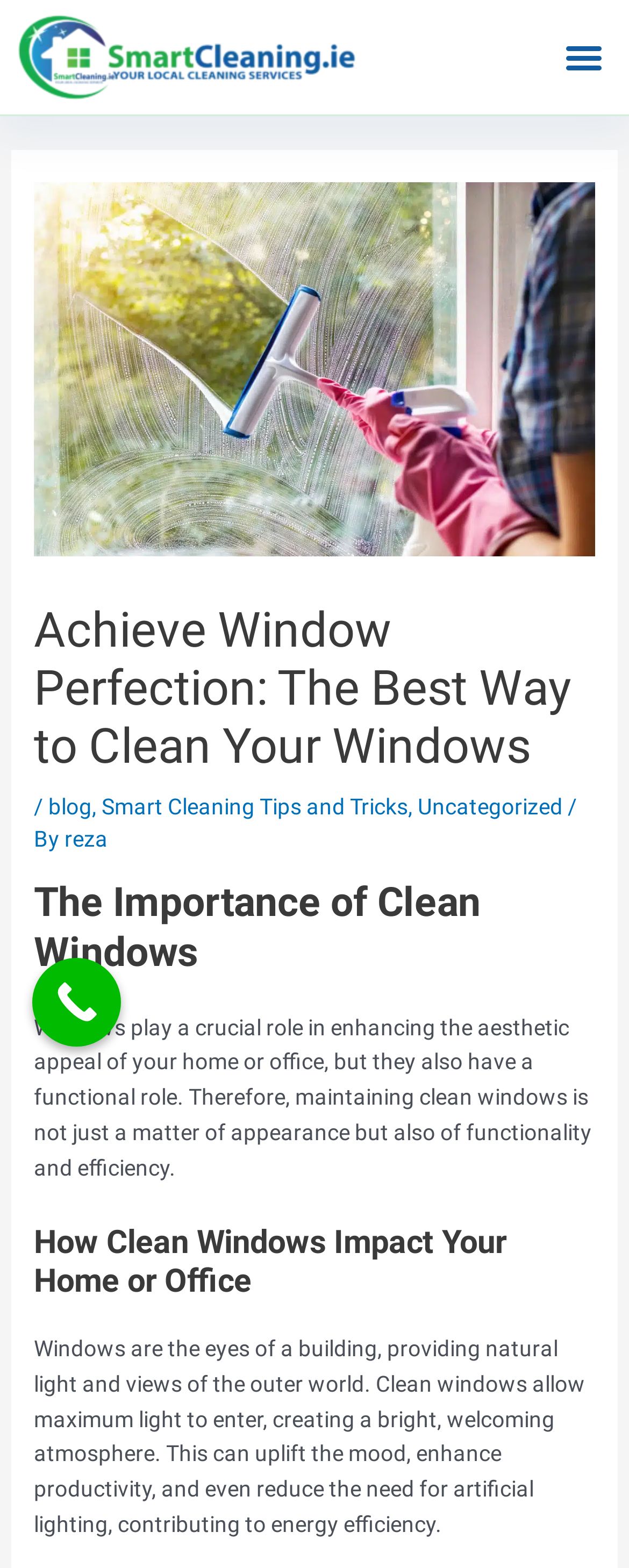Given the description of a UI element: "Smart Cleaning Tips and Tricks", identify the bounding box coordinates of the matching element in the webpage screenshot.

[0.162, 0.506, 0.649, 0.522]